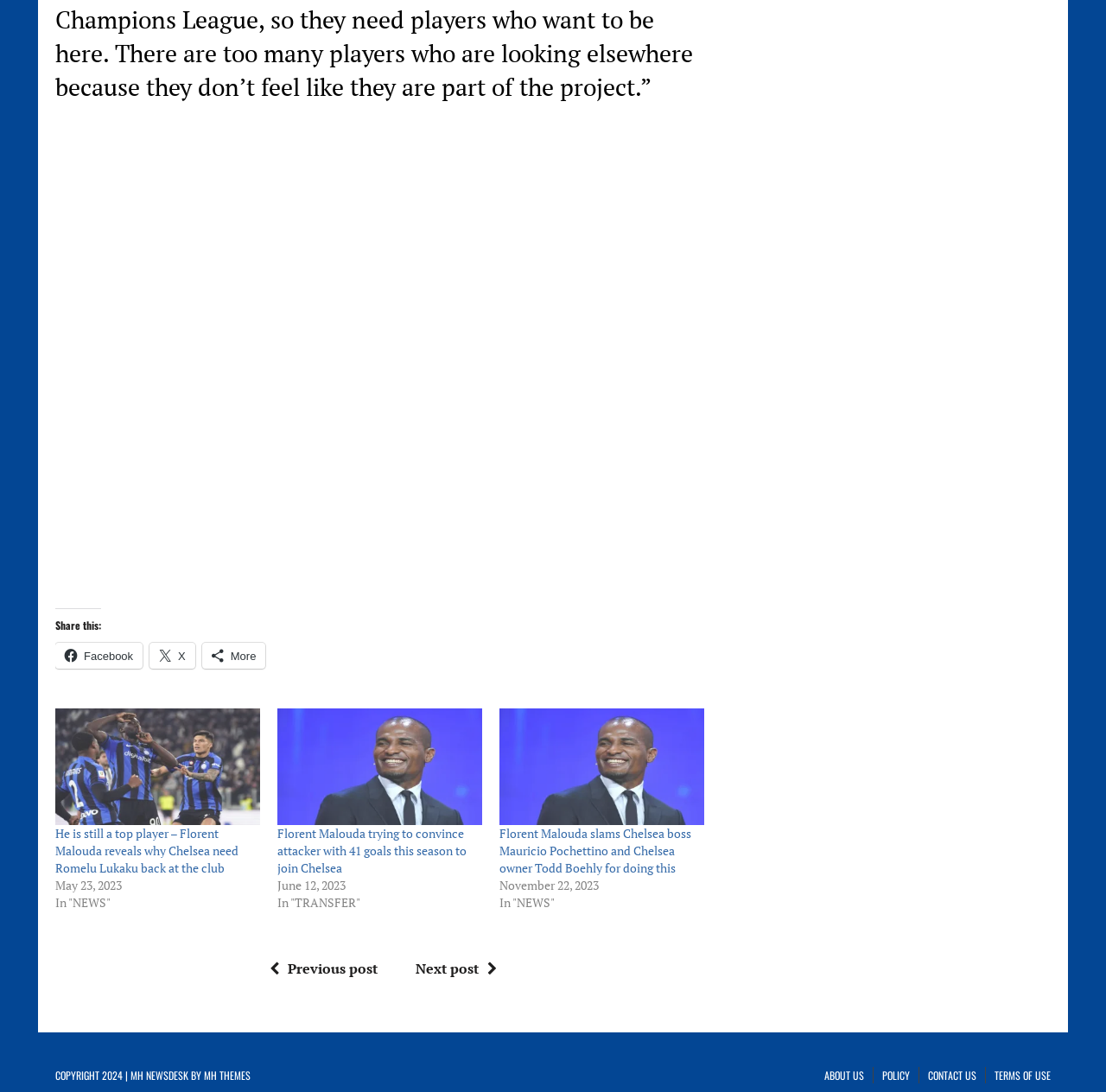Please identify the bounding box coordinates of the clickable element to fulfill the following instruction: "Check the COPYRIGHT information". The coordinates should be four float numbers between 0 and 1, i.e., [left, top, right, bottom].

[0.05, 0.978, 0.184, 0.991]